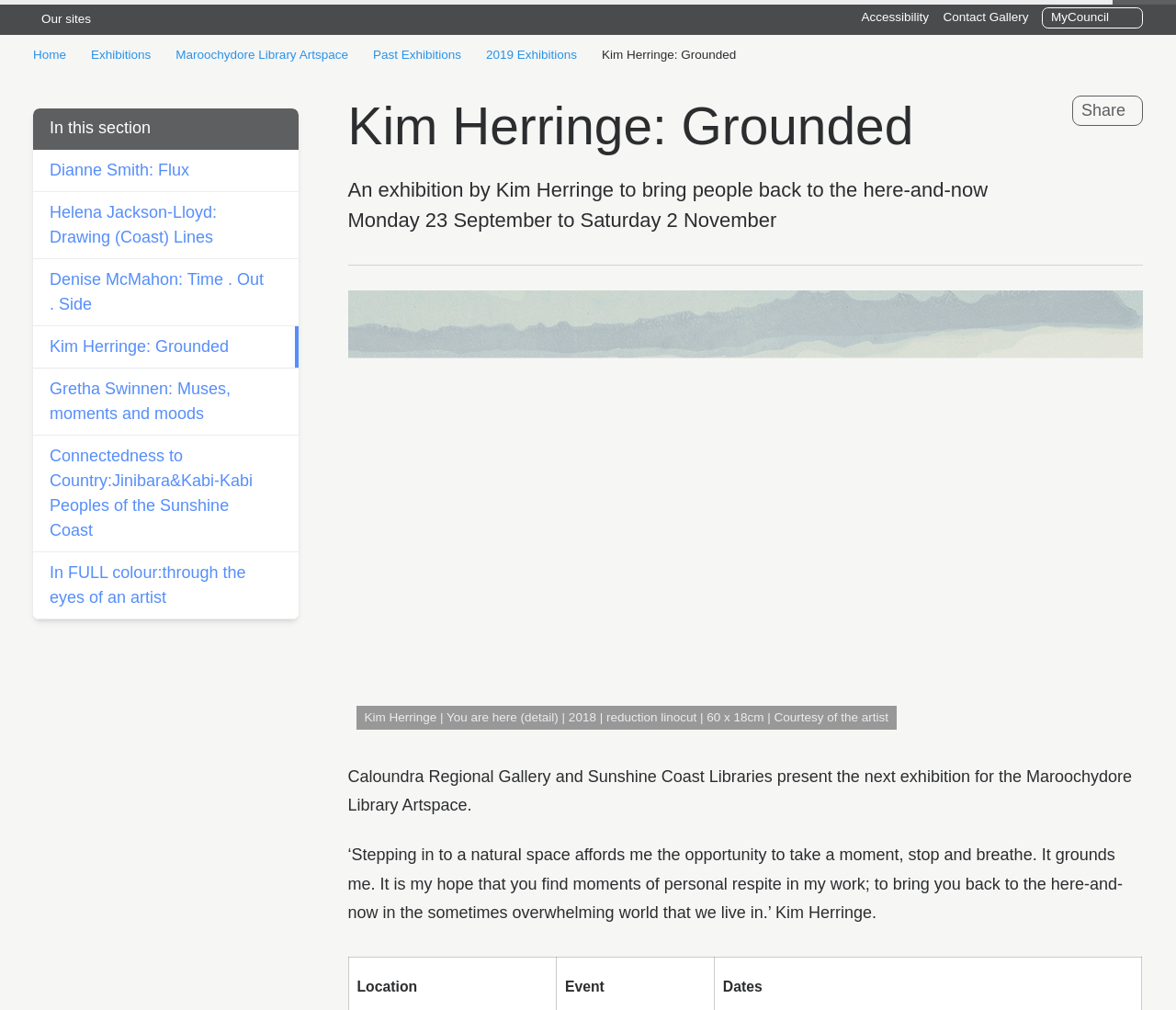Reply to the question with a single word or phrase:
What is the theme of the exhibition?

Bringing people back to the here-and-now